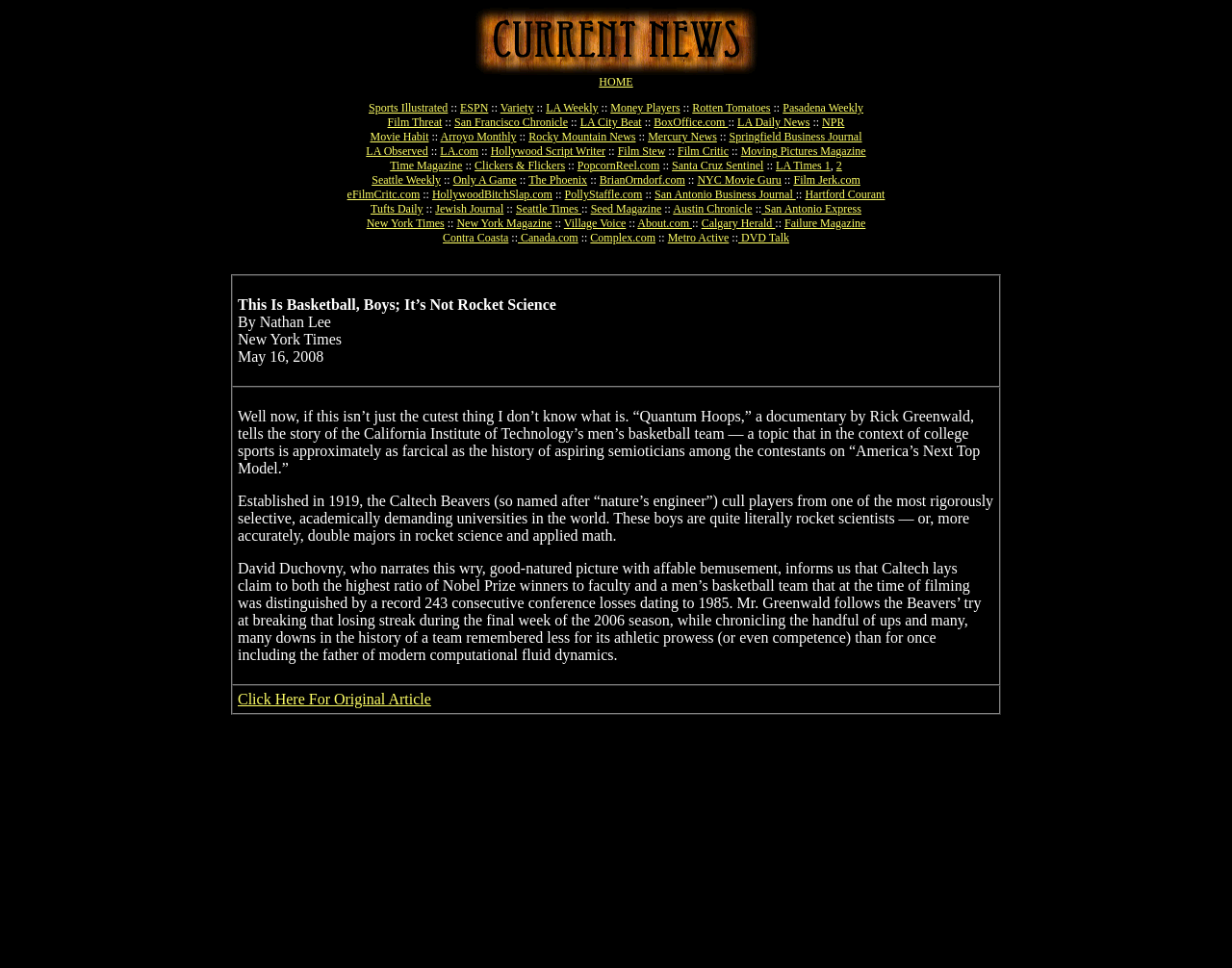Locate the bounding box coordinates of the area you need to click to fulfill this instruction: 'Go to LA Times 1'. The coordinates must be in the form of four float numbers ranging from 0 to 1: [left, top, right, bottom].

[0.63, 0.164, 0.674, 0.178]